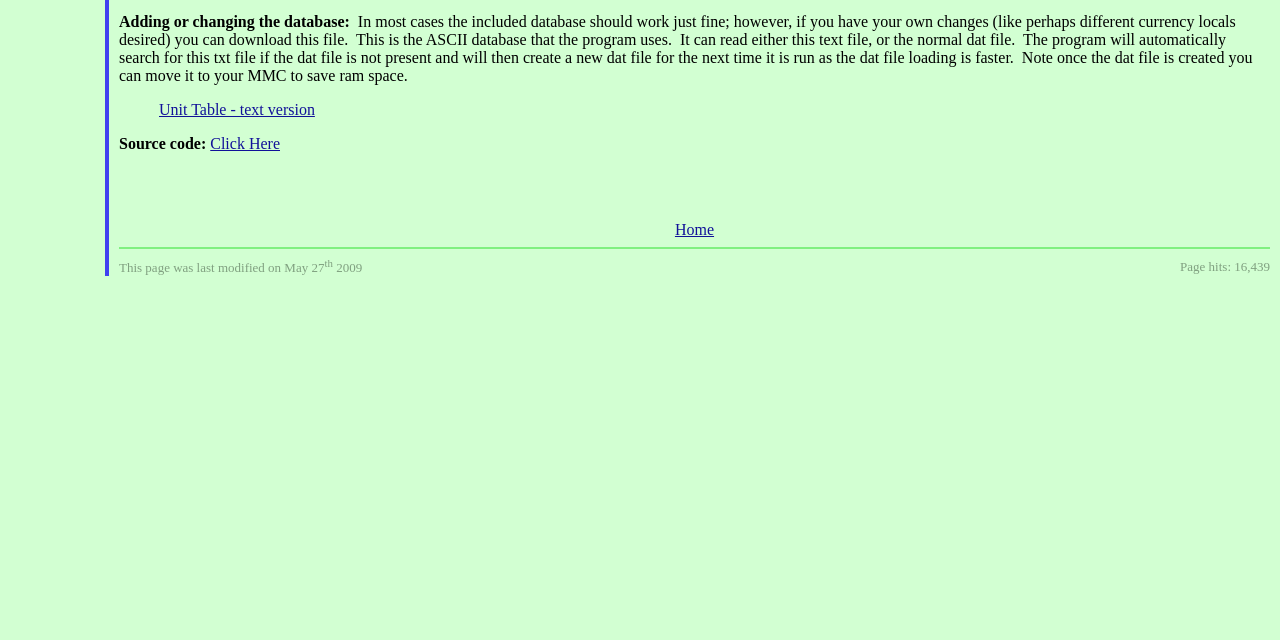Find the bounding box coordinates corresponding to the UI element with the description: "Click Here". The coordinates should be formatted as [left, top, right, bottom], with values as floats between 0 and 1.

[0.164, 0.211, 0.219, 0.238]